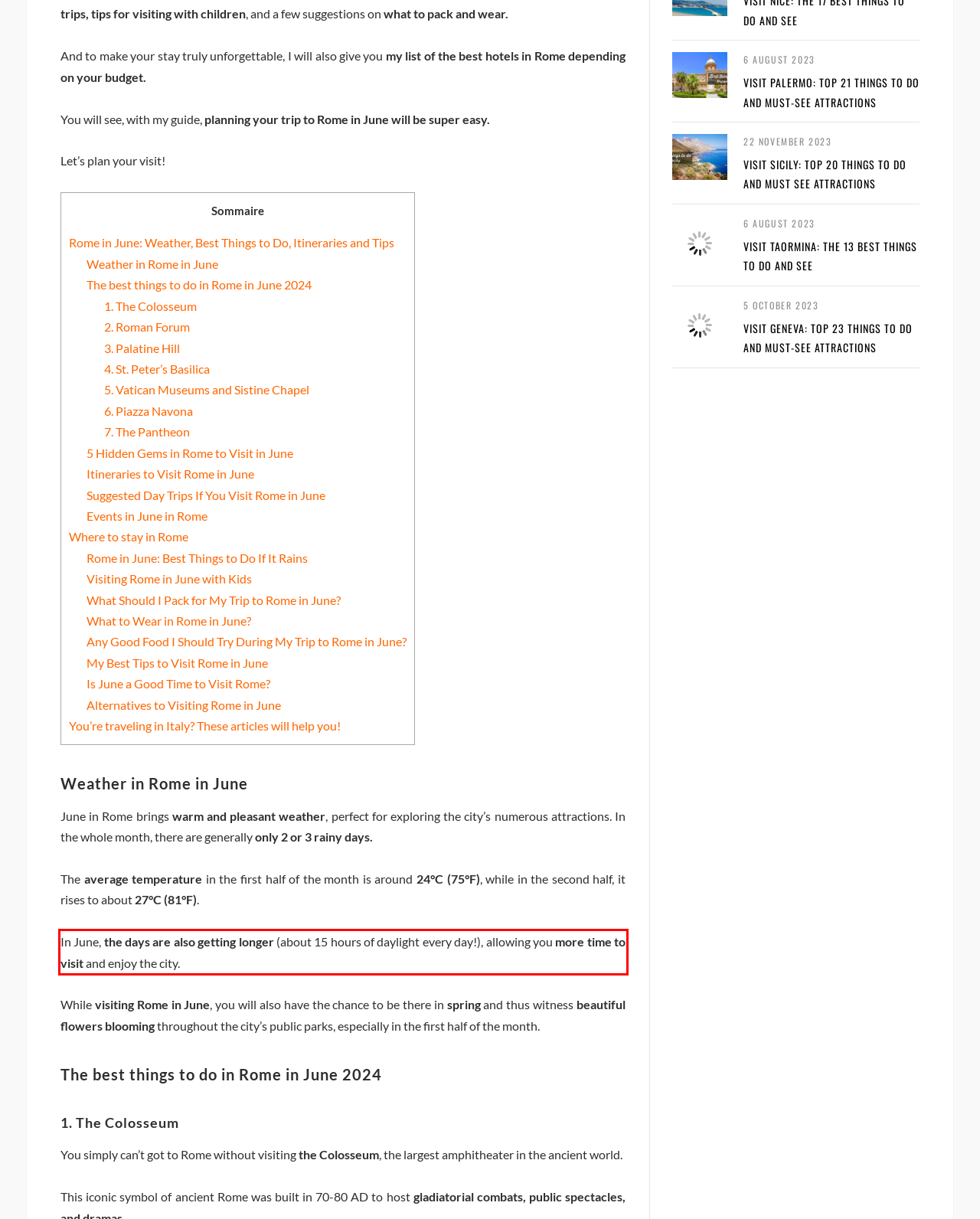Inspect the webpage screenshot that has a red bounding box and use OCR technology to read and display the text inside the red bounding box.

In June, the days are also getting longer (about 15 hours of daylight every day!), allowing you more time to visit and enjoy the city.